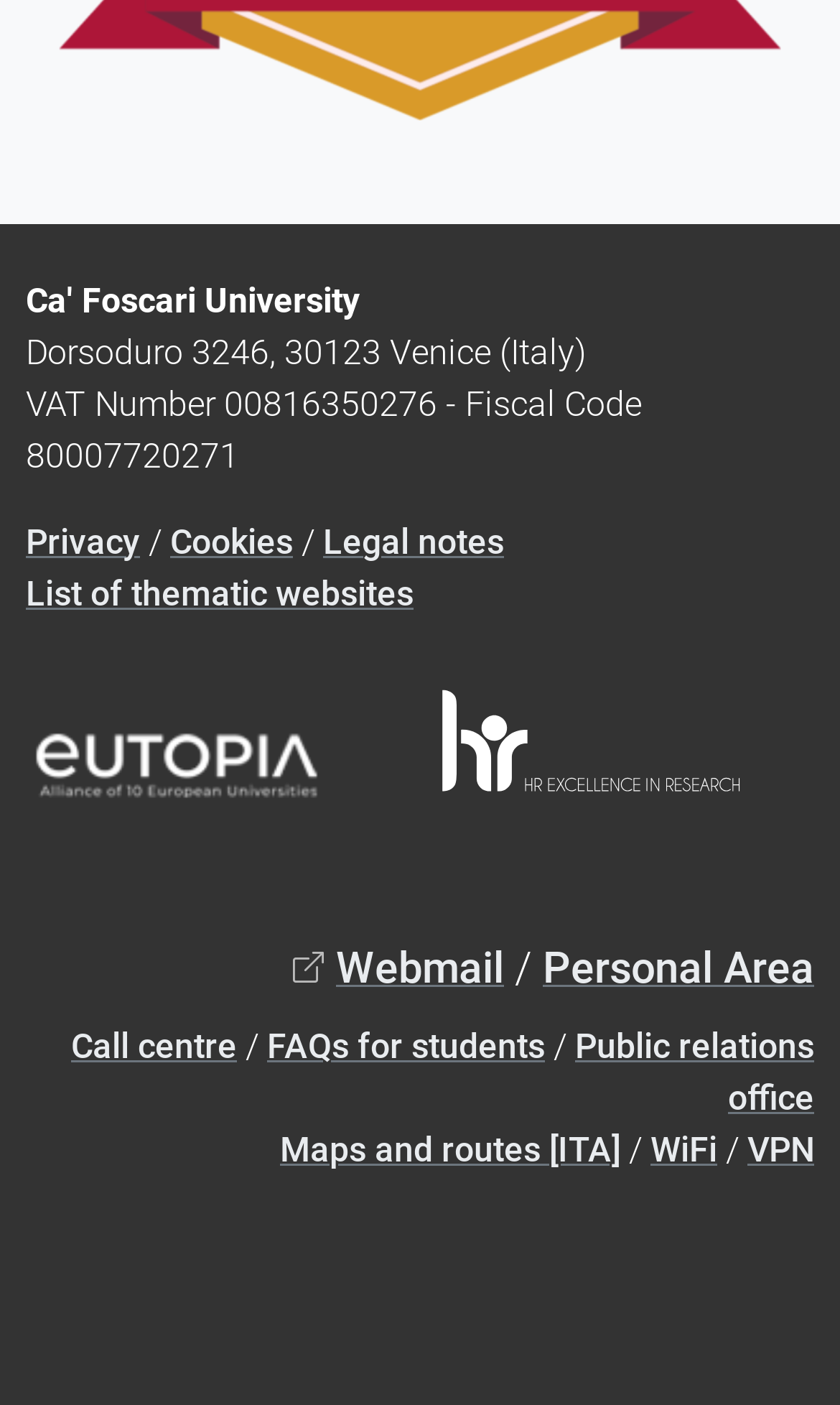What is the icon name of the image element next to the 'HR' link?
Analyze the image and provide a thorough answer to the question.

The image element next to the 'HR' link has the description 'HR', which is the icon name.